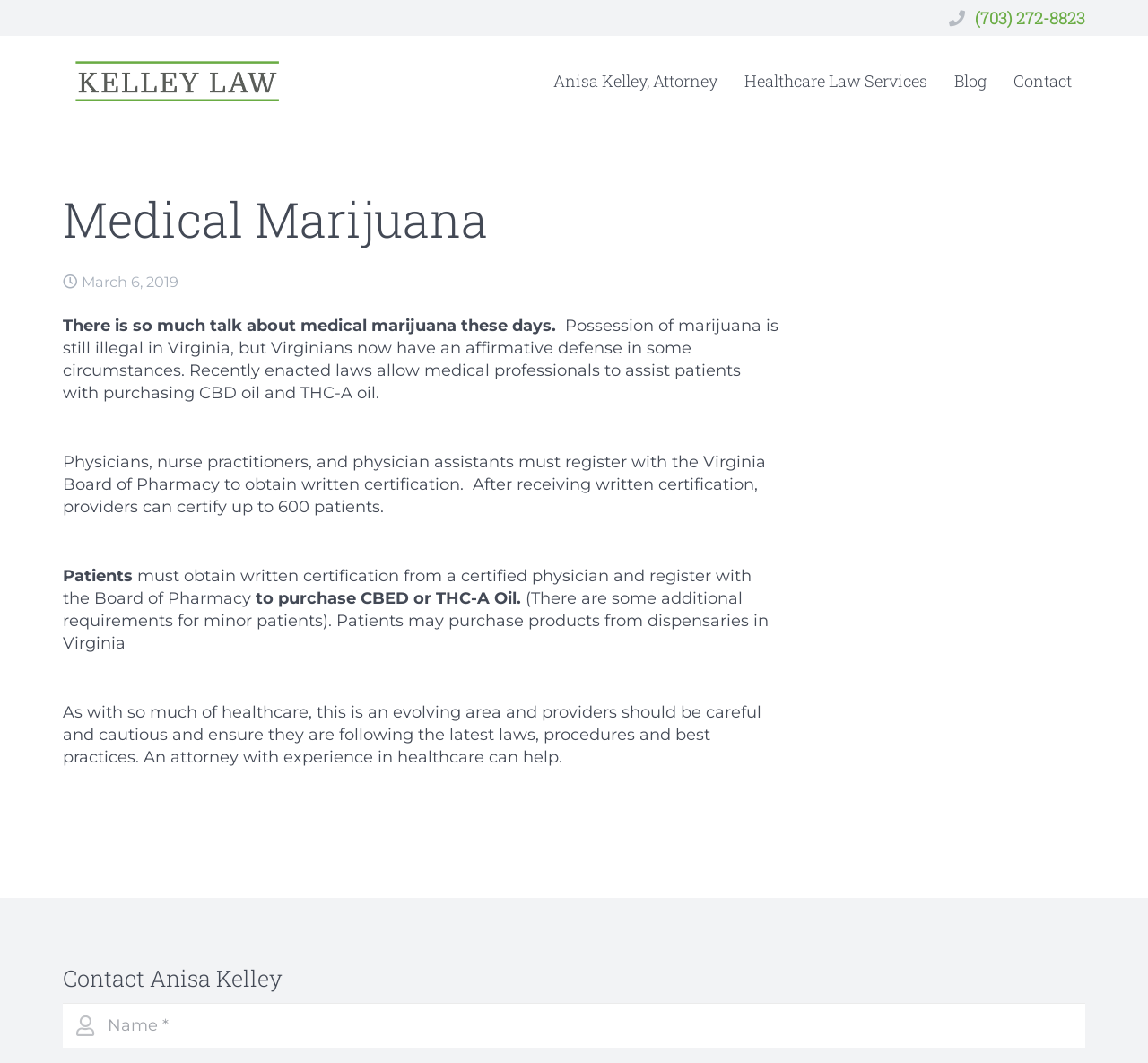What is the purpose of an attorney with experience in healthcare?
Refer to the image and provide a concise answer in one word or phrase.

To help with latest laws and procedures